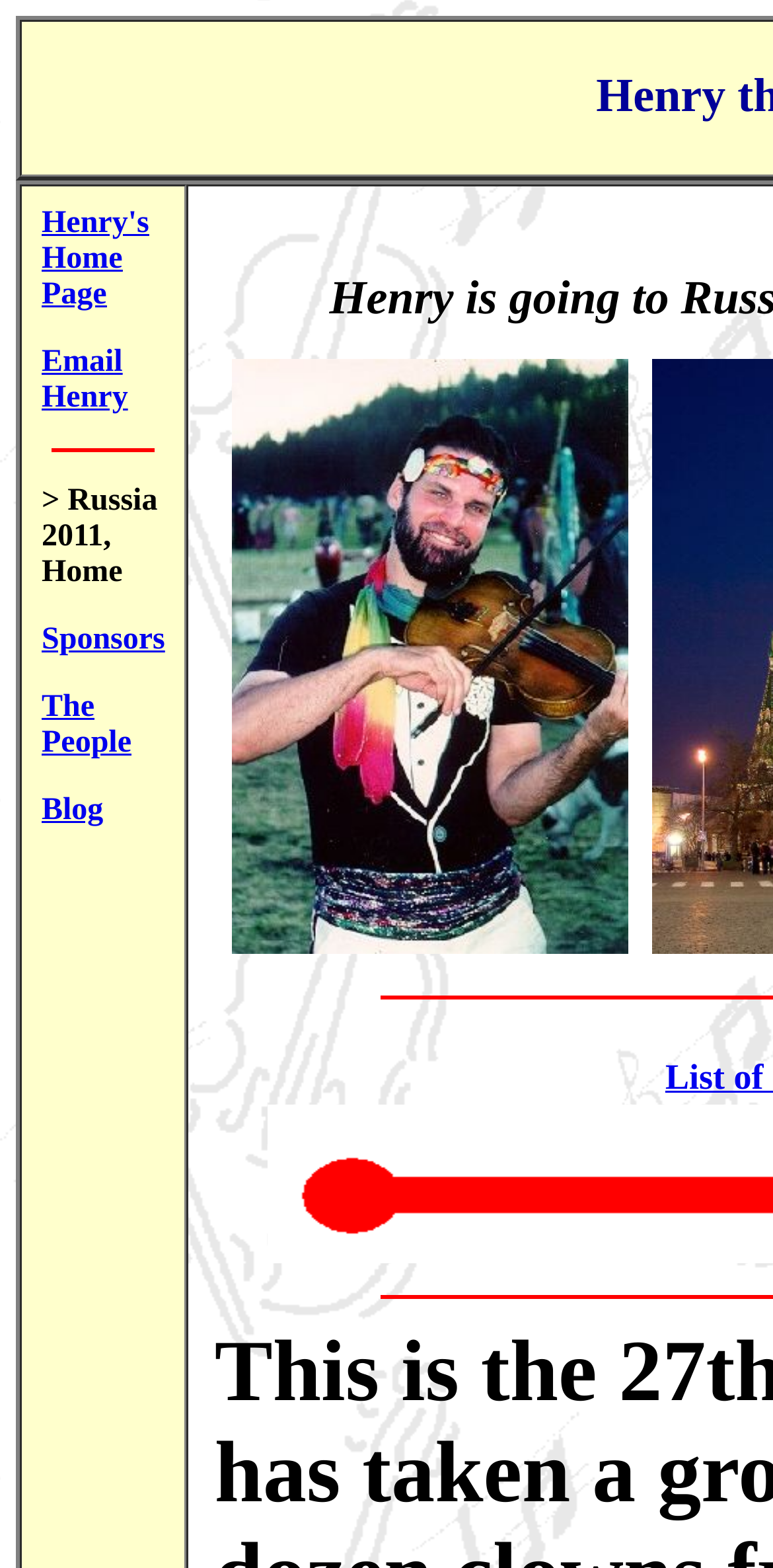Identify the bounding box of the HTML element described as: "Kurma Online".

None